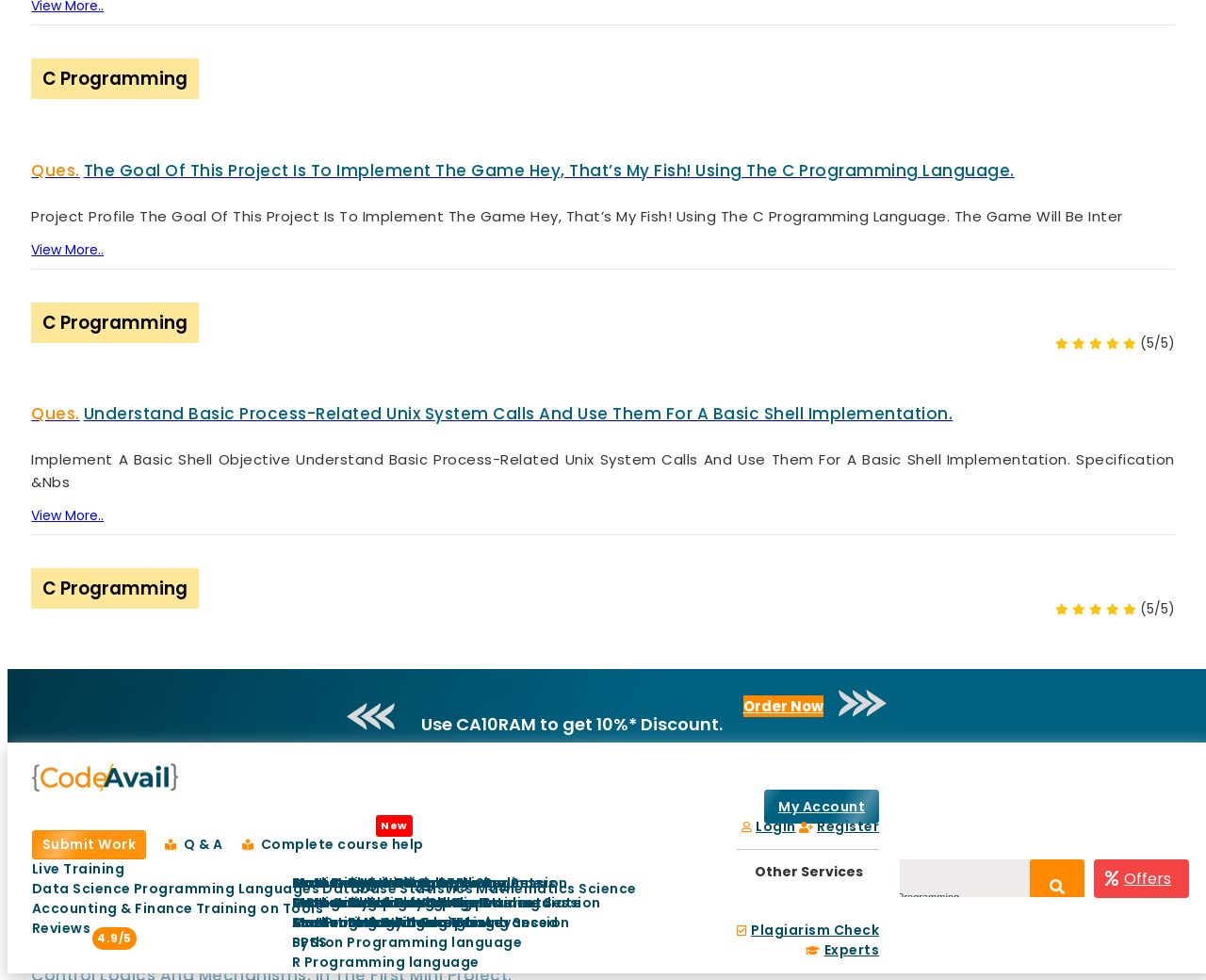Please specify the bounding box coordinates for the clickable region that will help you carry out the instruction: "Check plagiarism".

[0.006, 0.426, 0.123, 0.448]